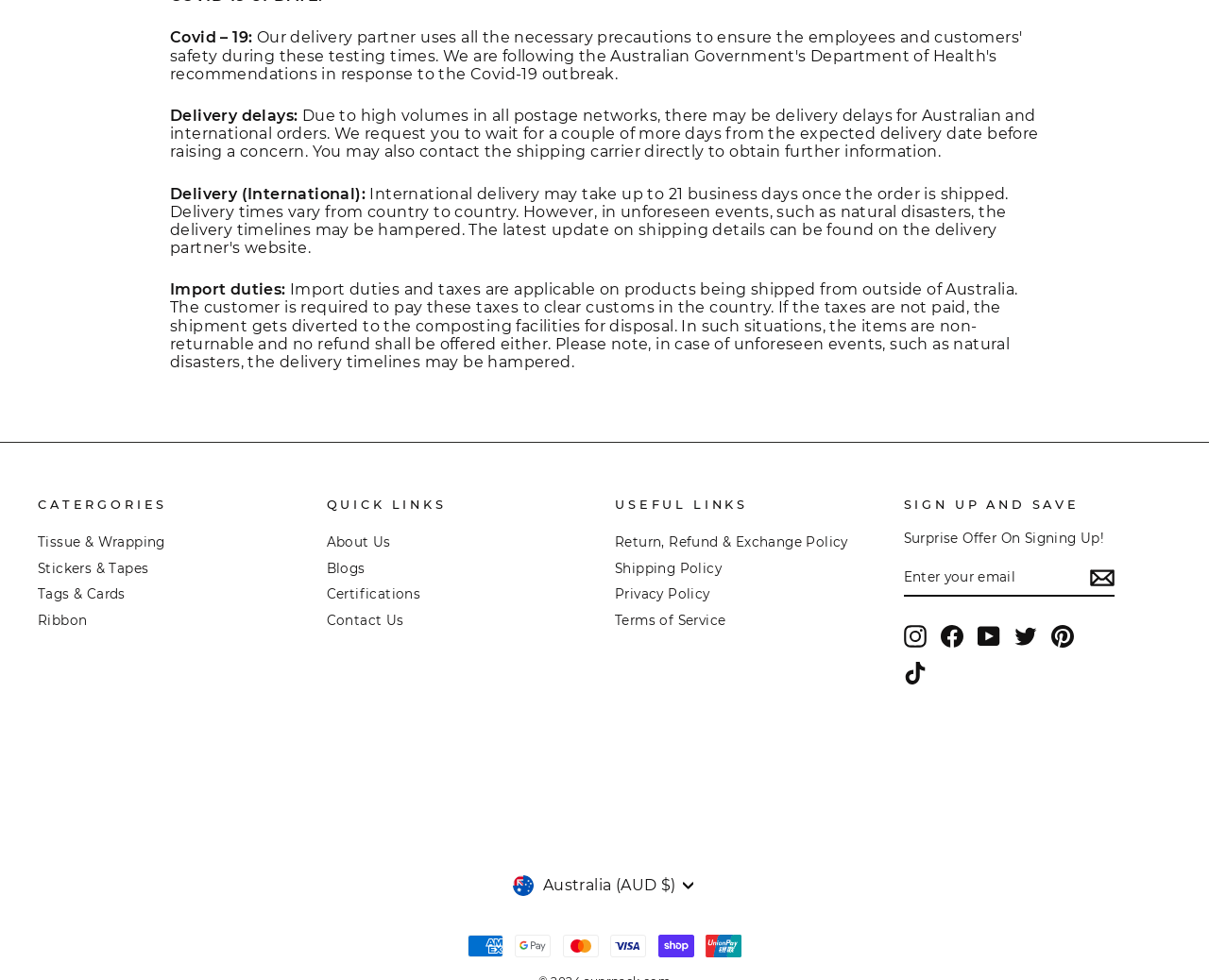Extract the bounding box coordinates for the UI element described by the text: "Shipping Policy". The coordinates should be in the form of [left, top, right, bottom] with values between 0 and 1.

[0.509, 0.567, 0.597, 0.591]